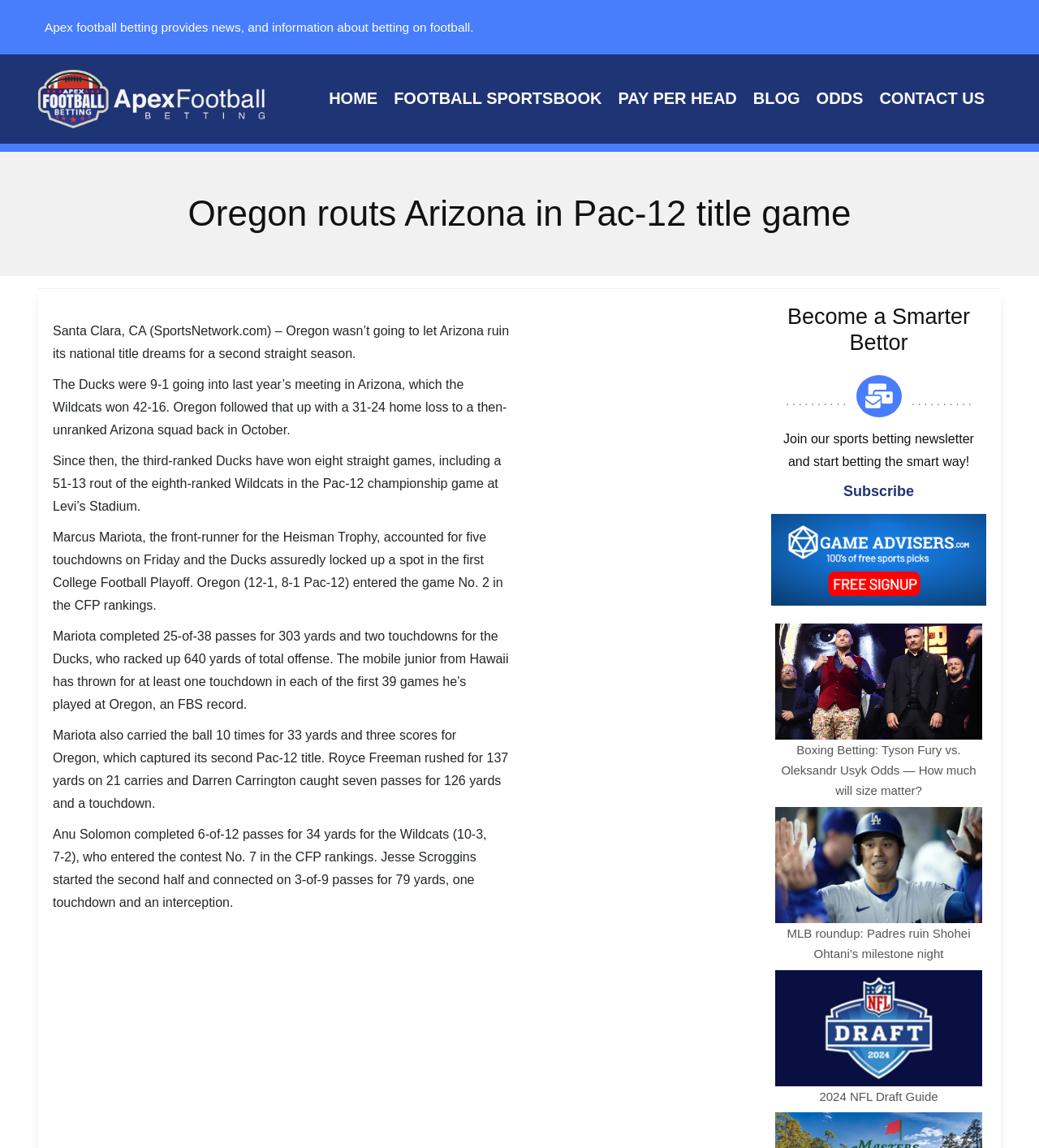Locate the bounding box coordinates of the clickable part needed for the task: "Subscribe to the sports betting newsletter".

[0.812, 0.42, 0.88, 0.435]